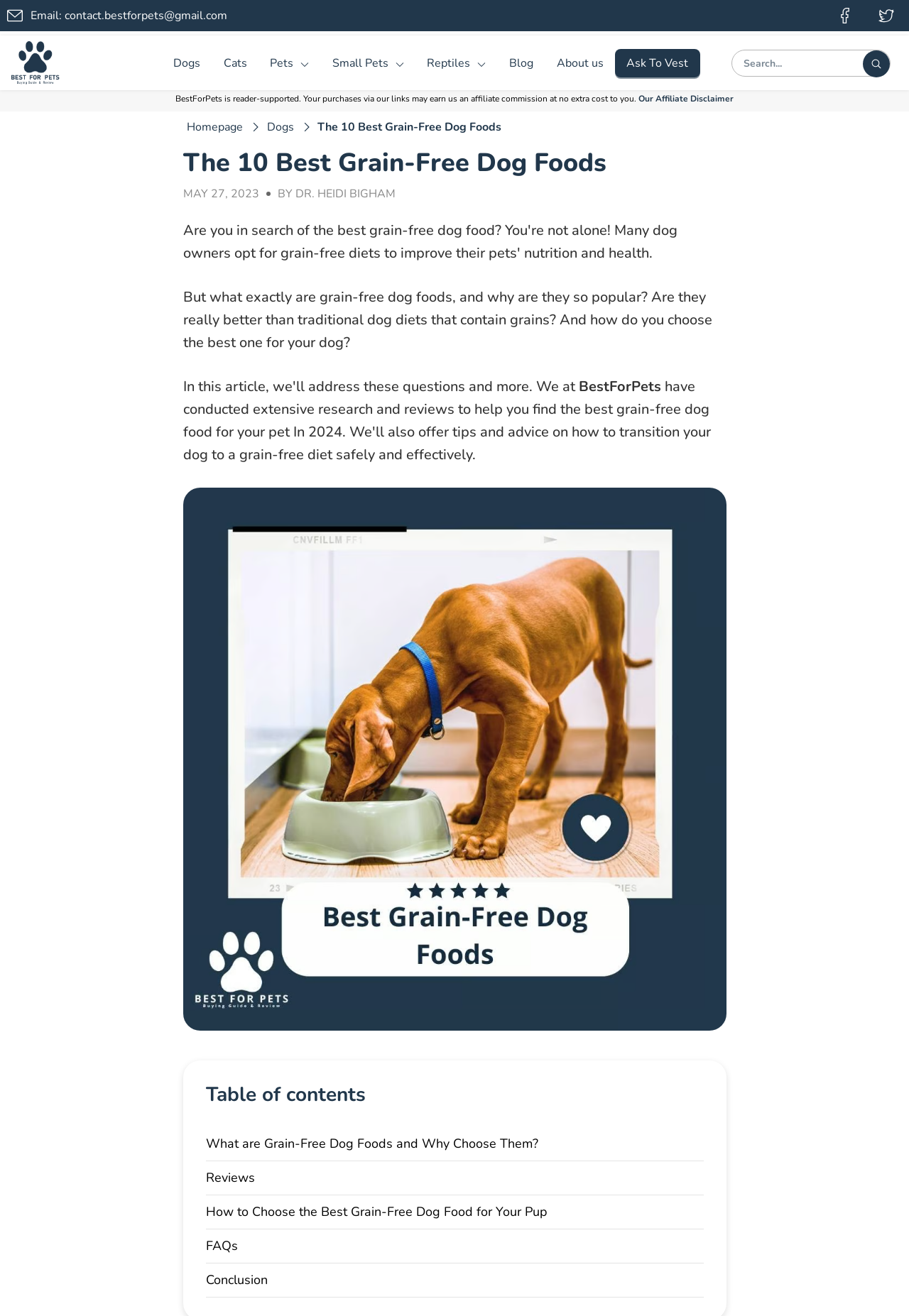Please provide a comprehensive answer to the question below using the information from the image: What is the topic of the article?

The article is about grain-free dog foods, specifically reviewing the best options available and providing guidance on how to choose the right one for your dog.